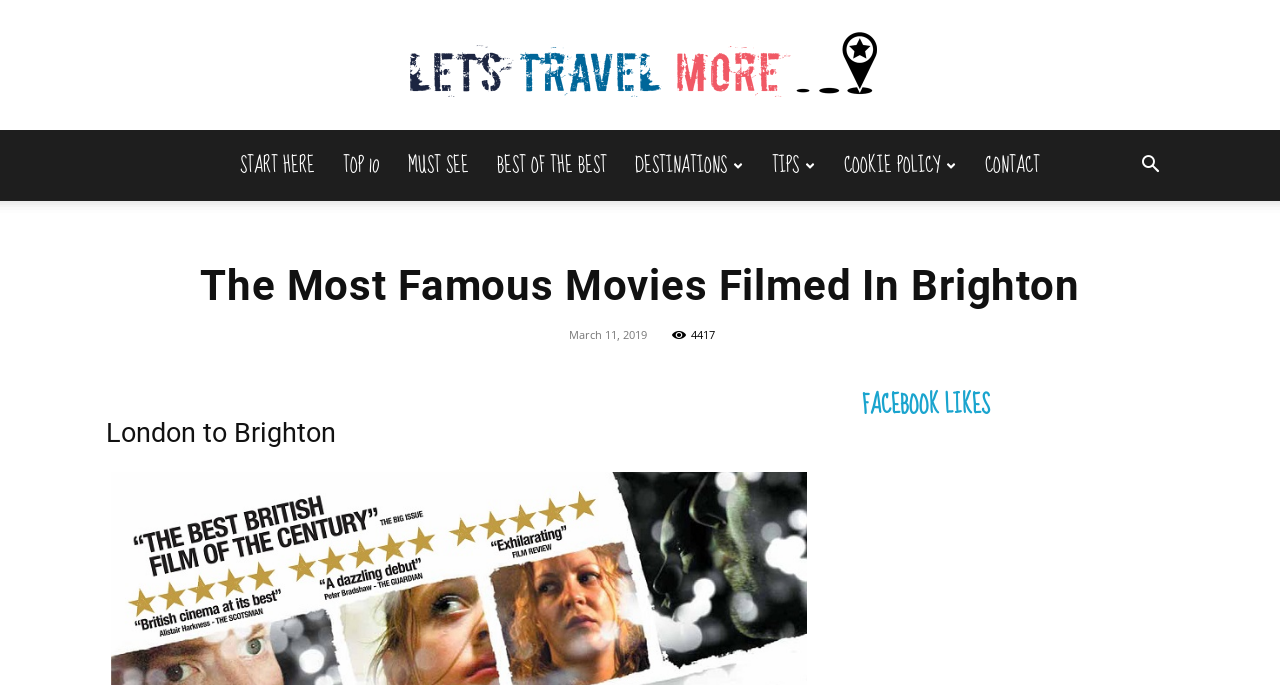Determine the bounding box coordinates of the area to click in order to meet this instruction: "click the 'Lets Travel More' link".

[0.0, 0.006, 1.0, 0.188]